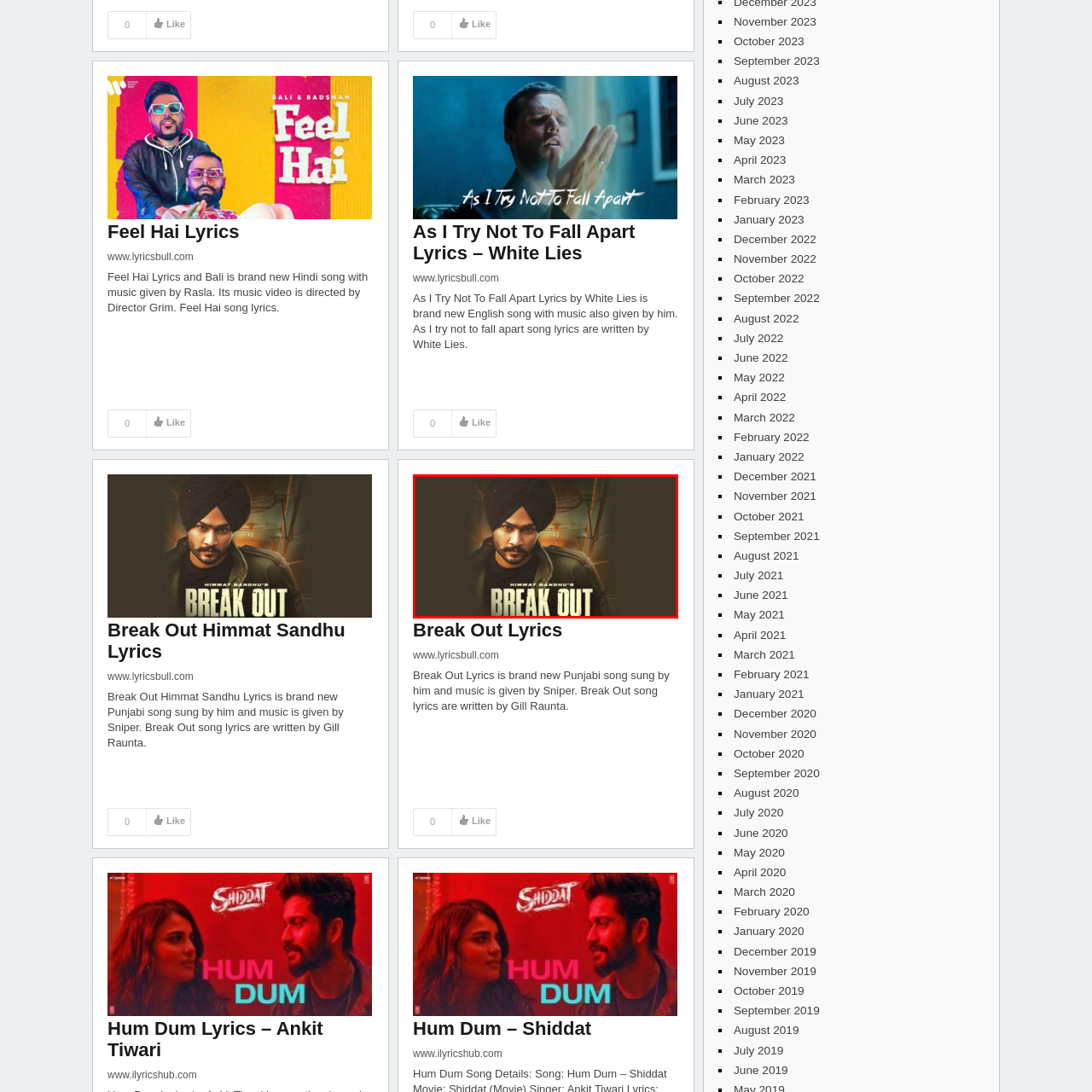Inspect the section within the red border, What is hinted at in the backdrop of the poster? Provide a one-word or one-phrase answer.

dramatic storyline